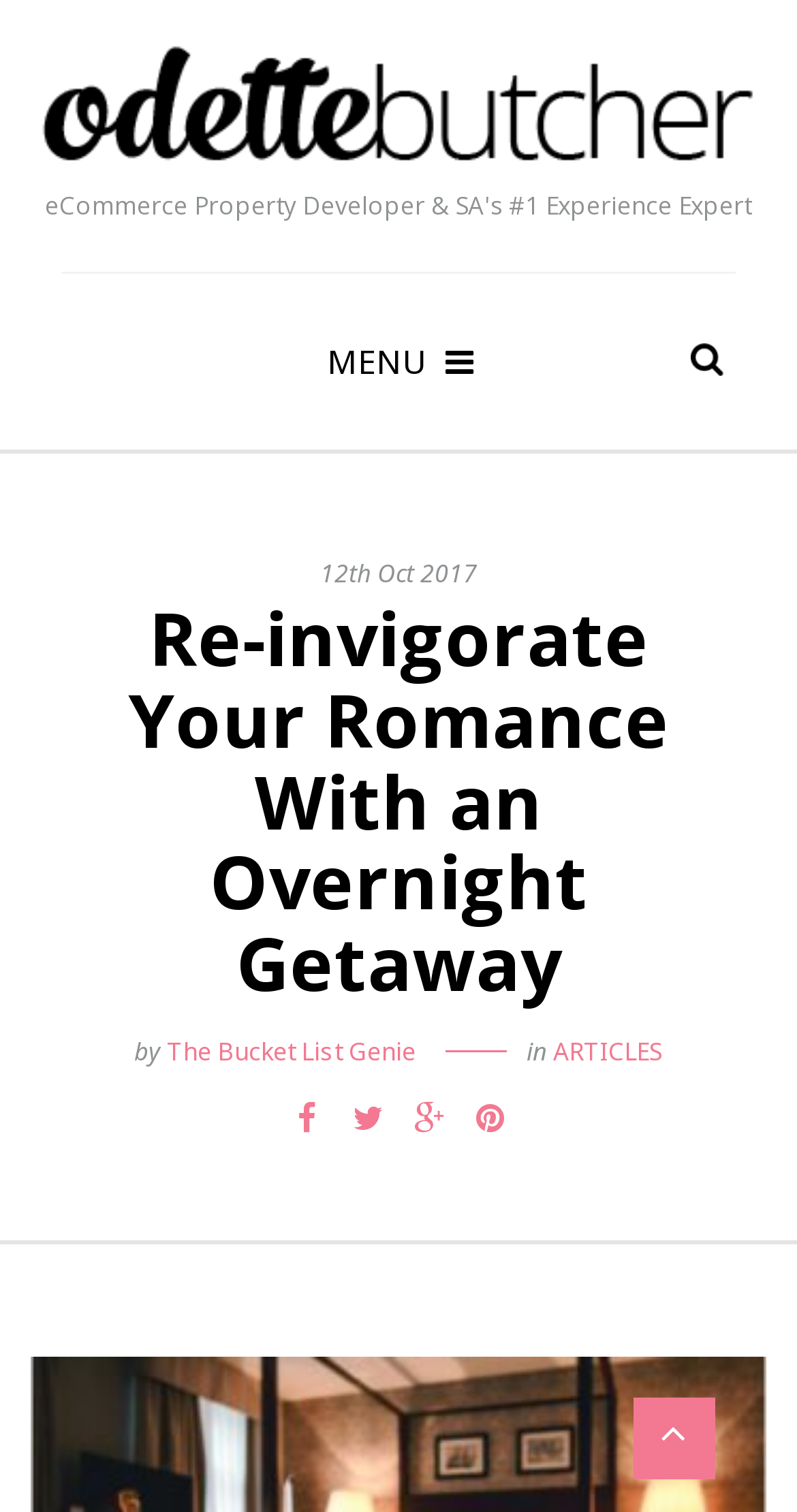Based on the description "title="Pin this"", find the bounding box of the specified UI element.

[0.577, 0.719, 0.654, 0.76]